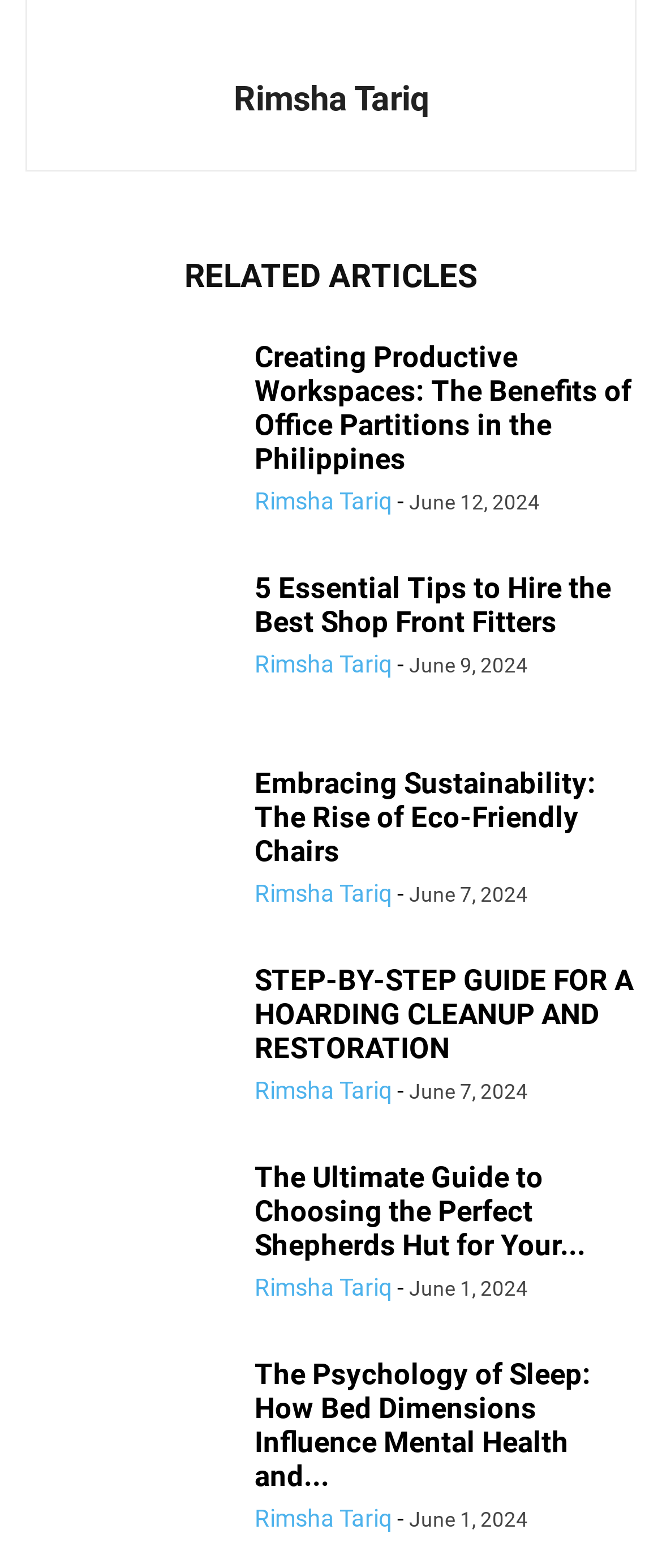Locate the UI element that matches the description Rimsha Tariq in the webpage screenshot. Return the bounding box coordinates in the format (top-left x, top-left y, bottom-right x, bottom-right y), with values ranging from 0 to 1.

[0.385, 0.959, 0.592, 0.977]